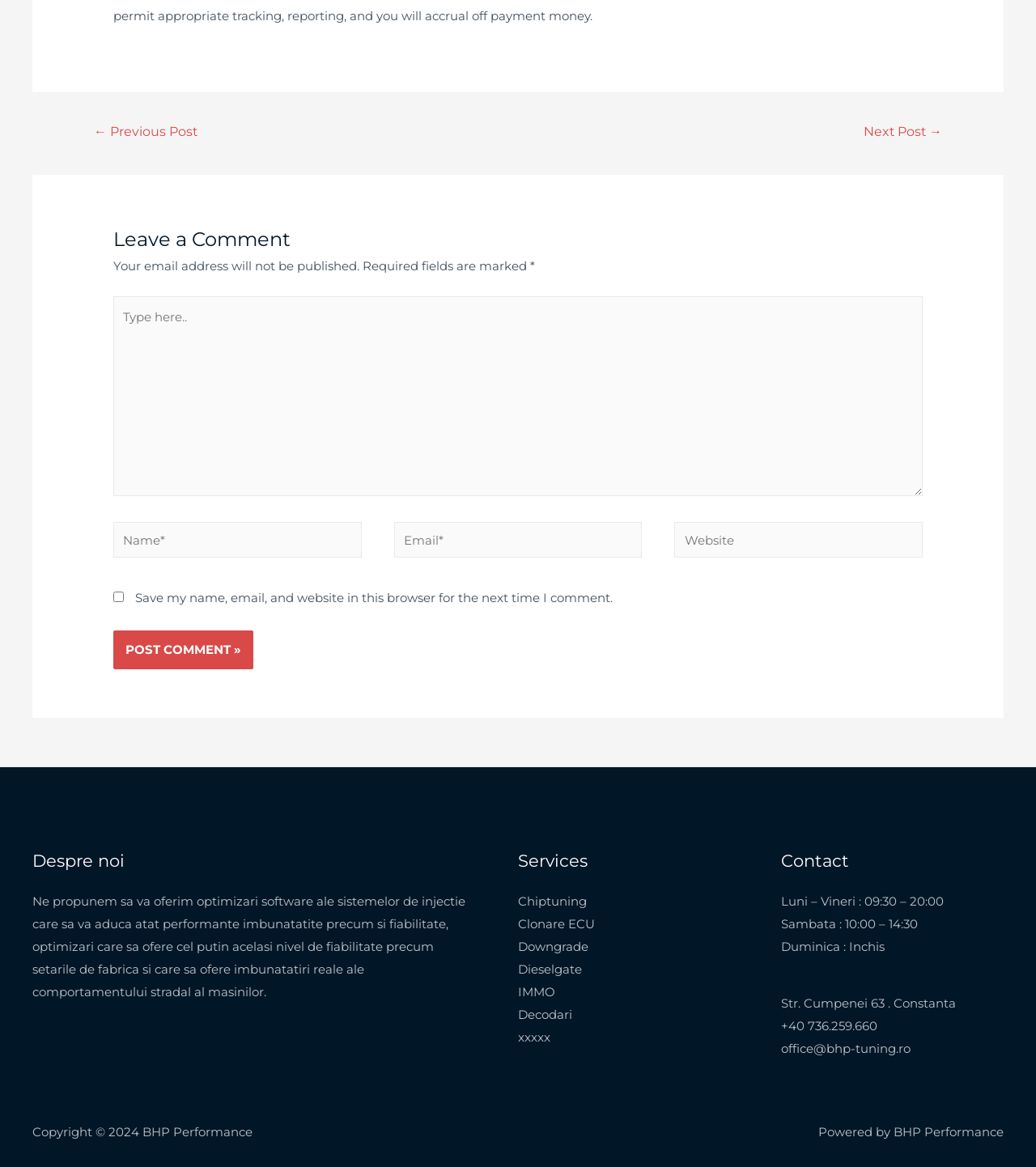Find the bounding box coordinates of the area that needs to be clicked in order to achieve the following instruction: "Check out the latest in comics". The coordinates should be specified as four float numbers between 0 and 1, i.e., [left, top, right, bottom].

None